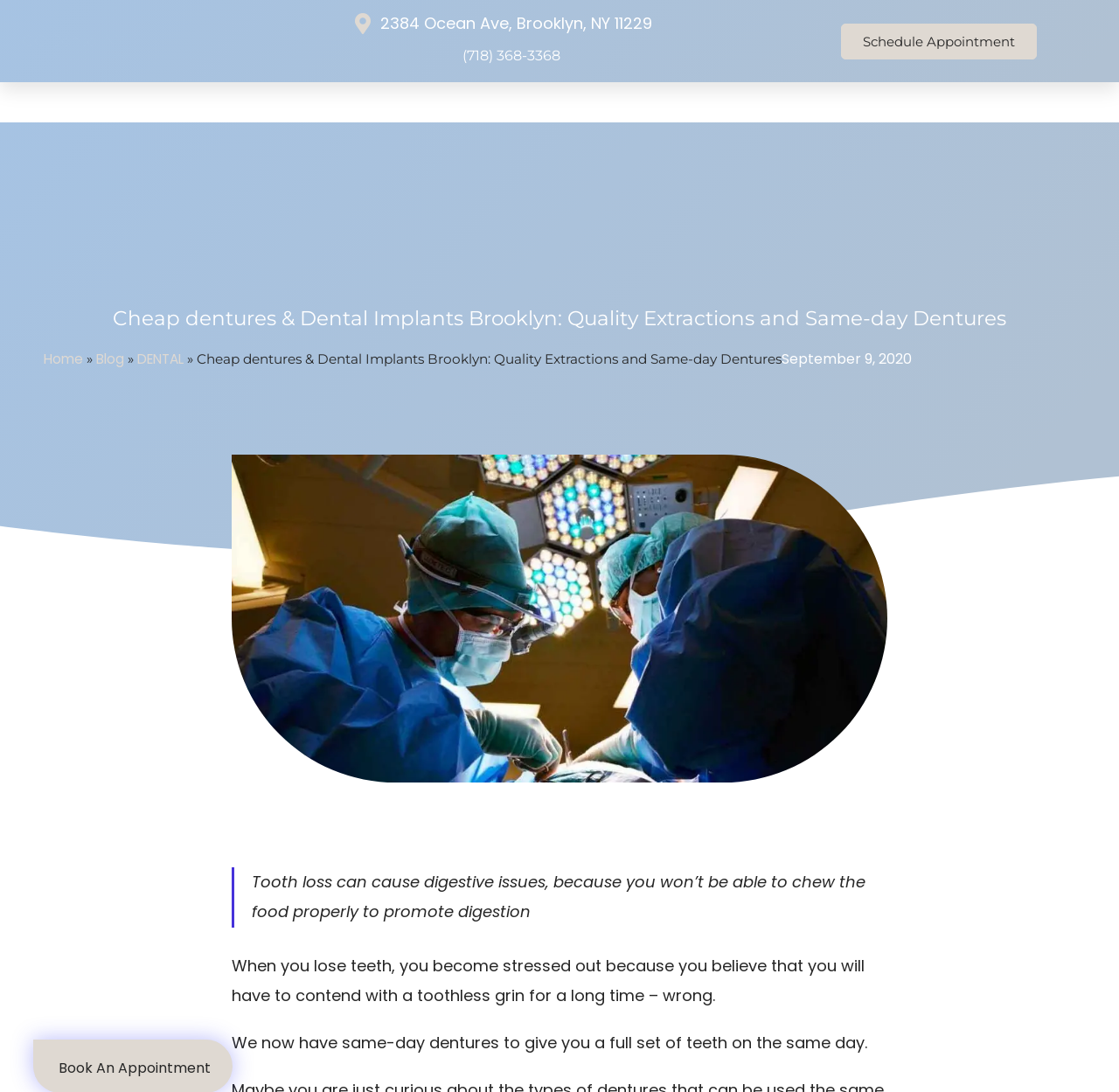Explain the webpage in detail.

This webpage is about cheap dentures and dental implants in Brooklyn. At the top left, there is a link to the homepage, followed by a navigation menu with links to "Blog" and "DENTAL". Below this menu, there is a heading that summarizes the content of the page, which is about quality extractions and same-day dentures.

On the top right, there are links to the clinic's address, phone number, and a "Schedule Appointment" button. Below these links, there is a large image that takes up most of the width of the page, likely showing a related dental image.

The main content of the page is divided into sections. The first section is a blockquote that discusses the issues caused by tooth loss, such as digestive problems. The following sections are paragraphs of text that explain the solution to tooth loss, which is same-day dentures. These paragraphs are positioned below the image and take up the rest of the page.

There are a total of 5 links at the top of the page, including the navigation menu and the "Schedule Appointment" button. The image is centered on the page, with the main content sections below it. The overall layout is organized, with clear headings and concise text.